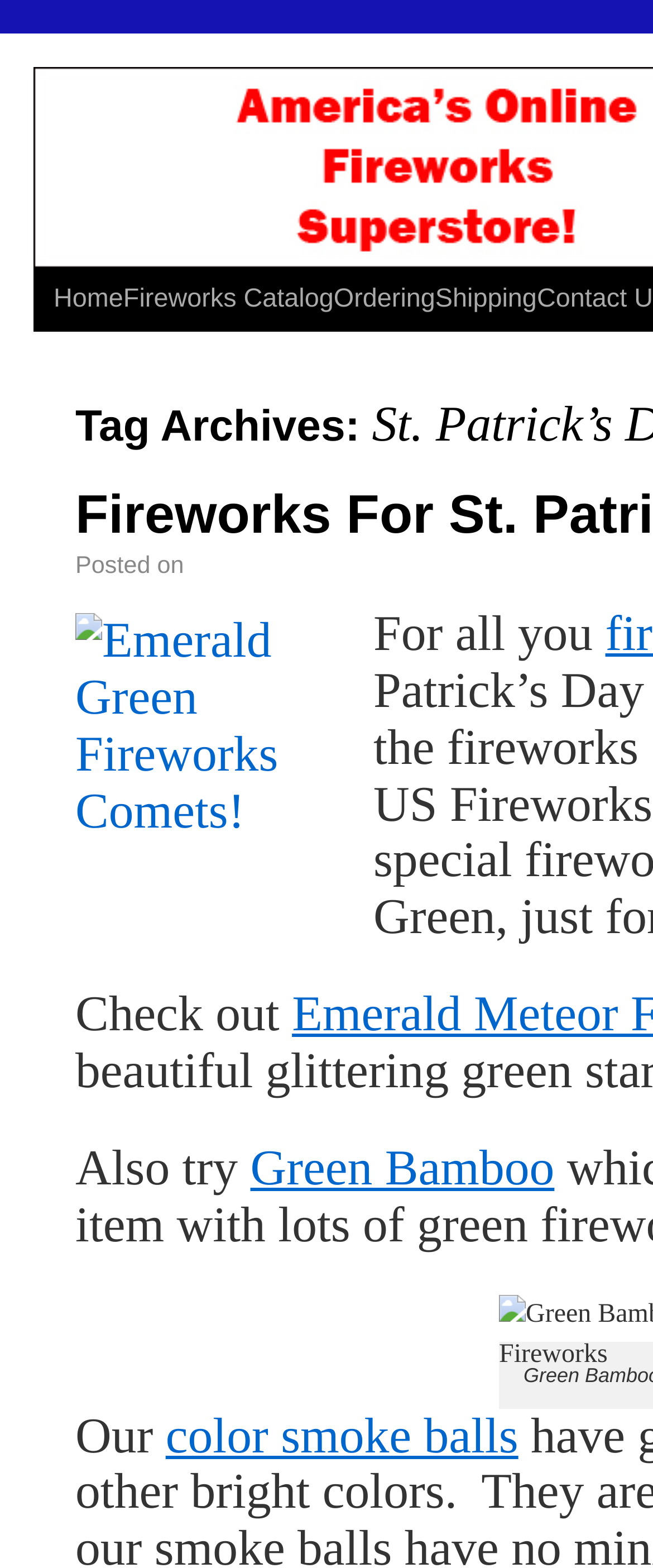What is the title of the first blog post?
Answer the question with a single word or phrase derived from the image.

Emerald Green Fireworks Comets!